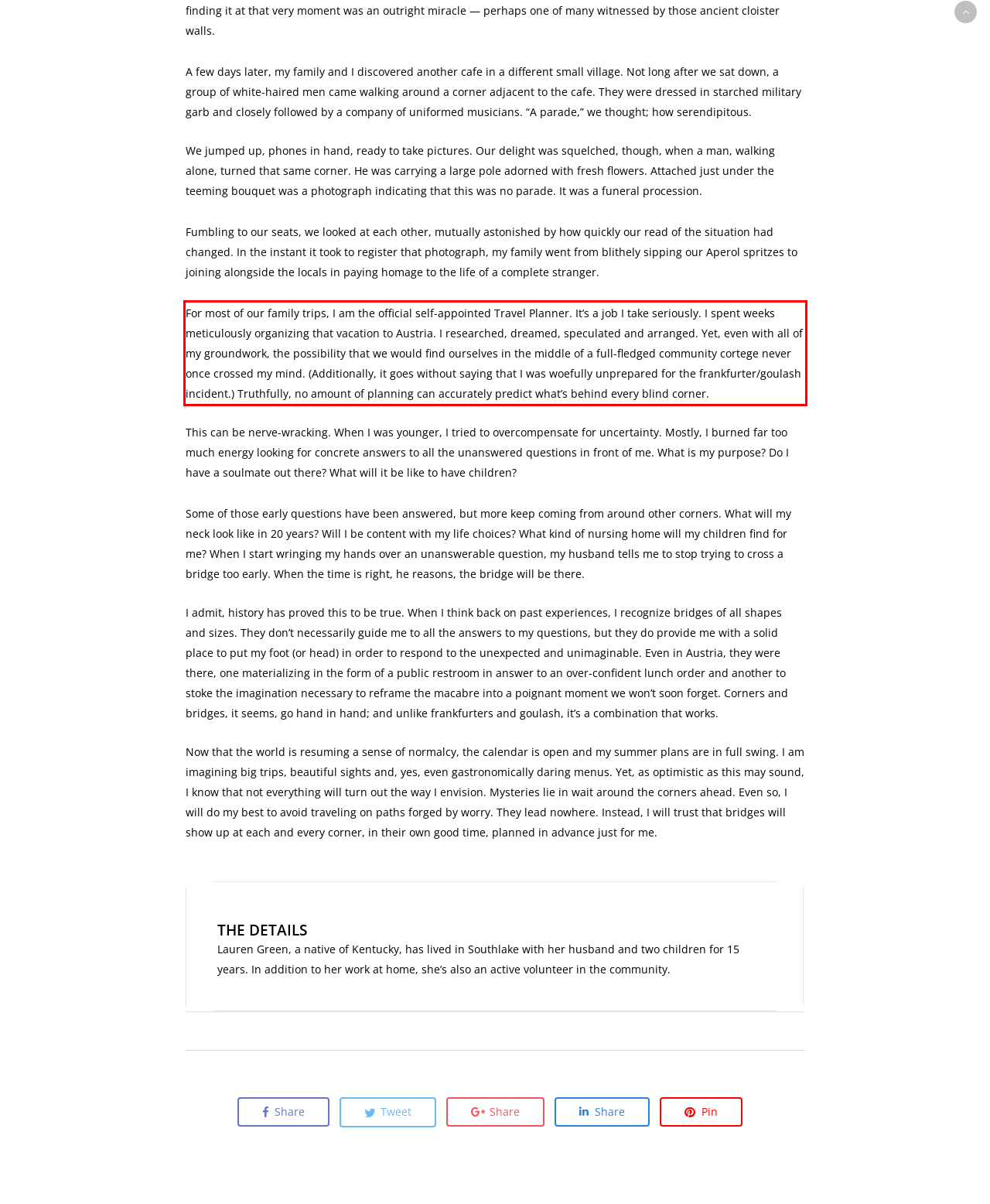With the given screenshot of a webpage, locate the red rectangle bounding box and extract the text content using OCR.

For most of our family trips, I am the official self-appointed Travel Planner. It’s a job I take seriously. I spent weeks meticulously organizing that vacation to Austria. I researched, dreamed, speculated and arranged. Yet, even with all of my groundwork, the possibility that we would find ourselves in the middle of a full-fledged community cortege never once crossed my mind. (Additionally, it goes without saying that I was woefully unprepared for the frankfurter/goulash incident.) Truthfully, no amount of planning can accurately predict what’s behind every blind corner.